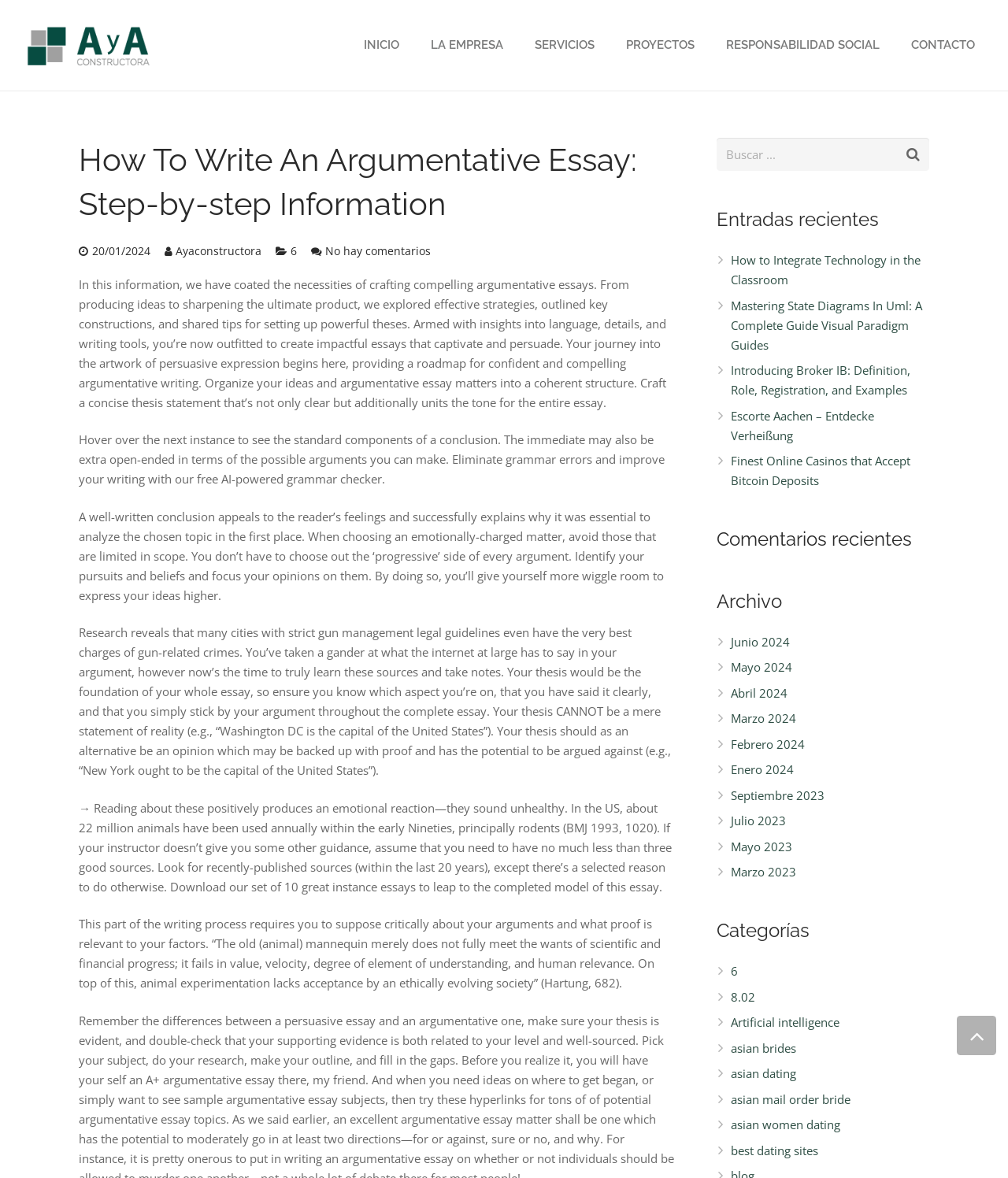Locate the bounding box coordinates of the clickable region necessary to complete the following instruction: "Enter text in the search box". Provide the coordinates in the format of four float numbers between 0 and 1, i.e., [left, top, right, bottom].

[0.711, 0.117, 0.922, 0.145]